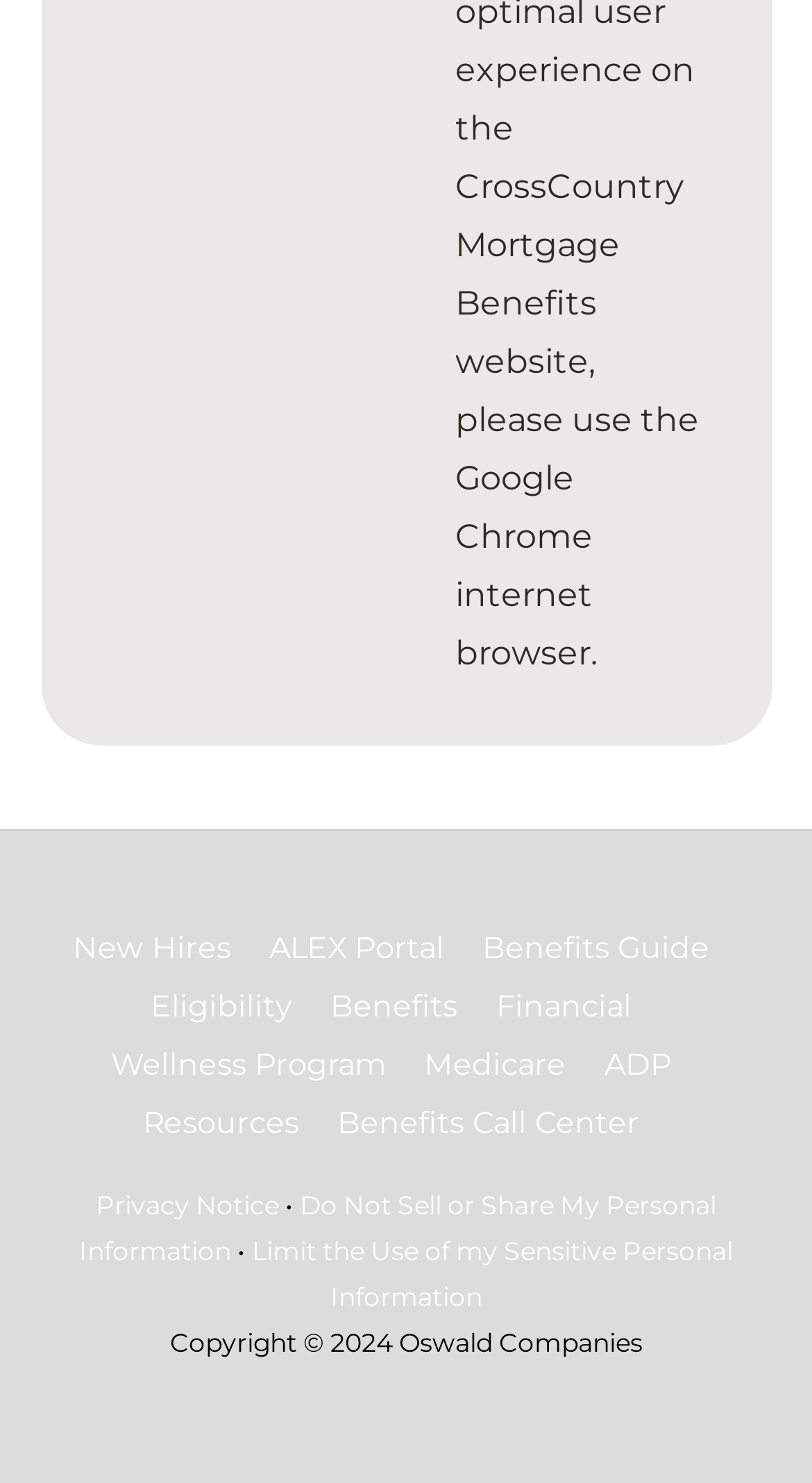Please identify the bounding box coordinates of the clickable element to fulfill the following instruction: "Access Wellness Program". The coordinates should be four float numbers between 0 and 1, i.e., [left, top, right, bottom].

[0.137, 0.705, 0.475, 0.731]